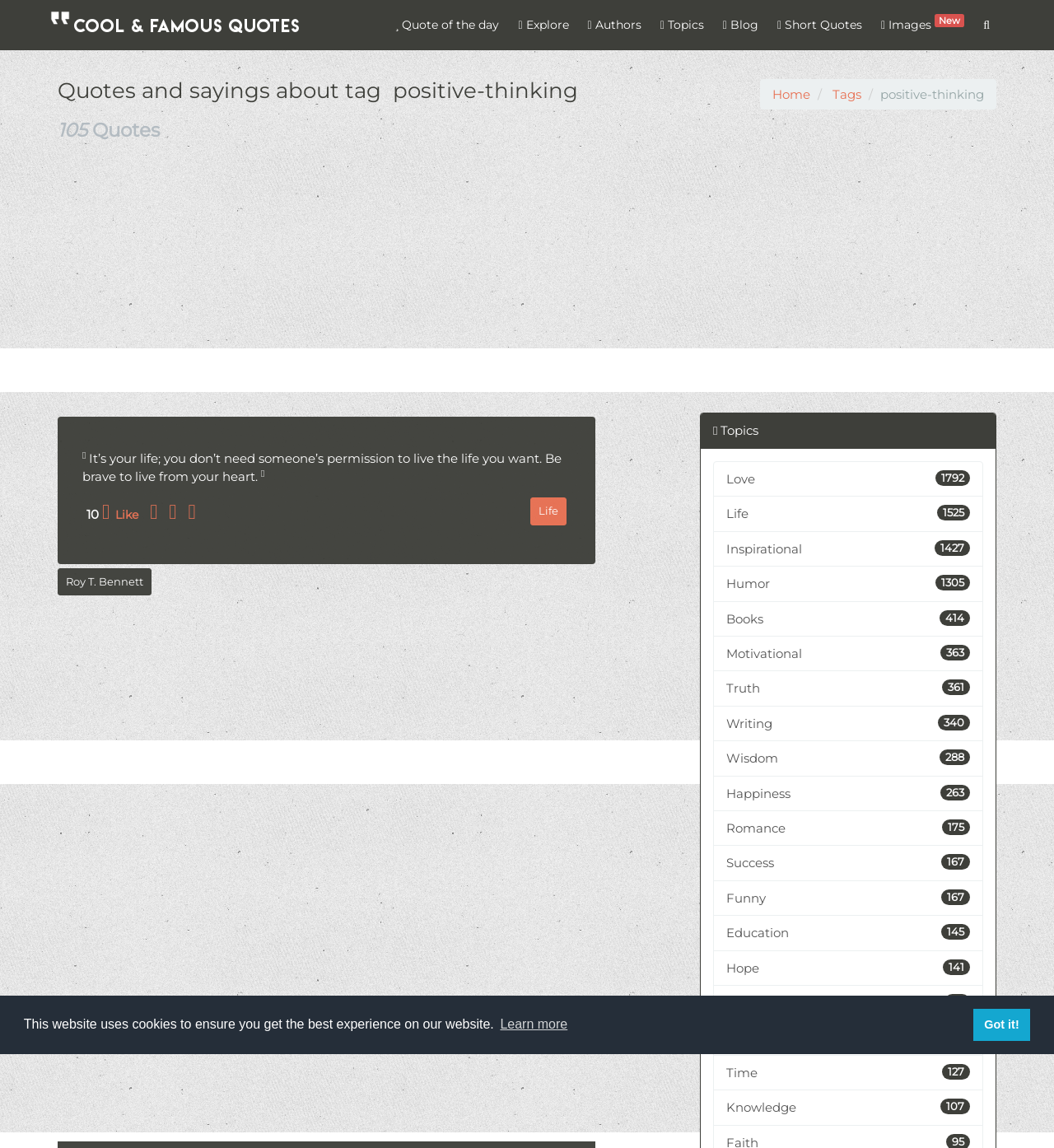Your task is to find and give the main heading text of the webpage.

Quotes and sayings about tag  positive-thinking